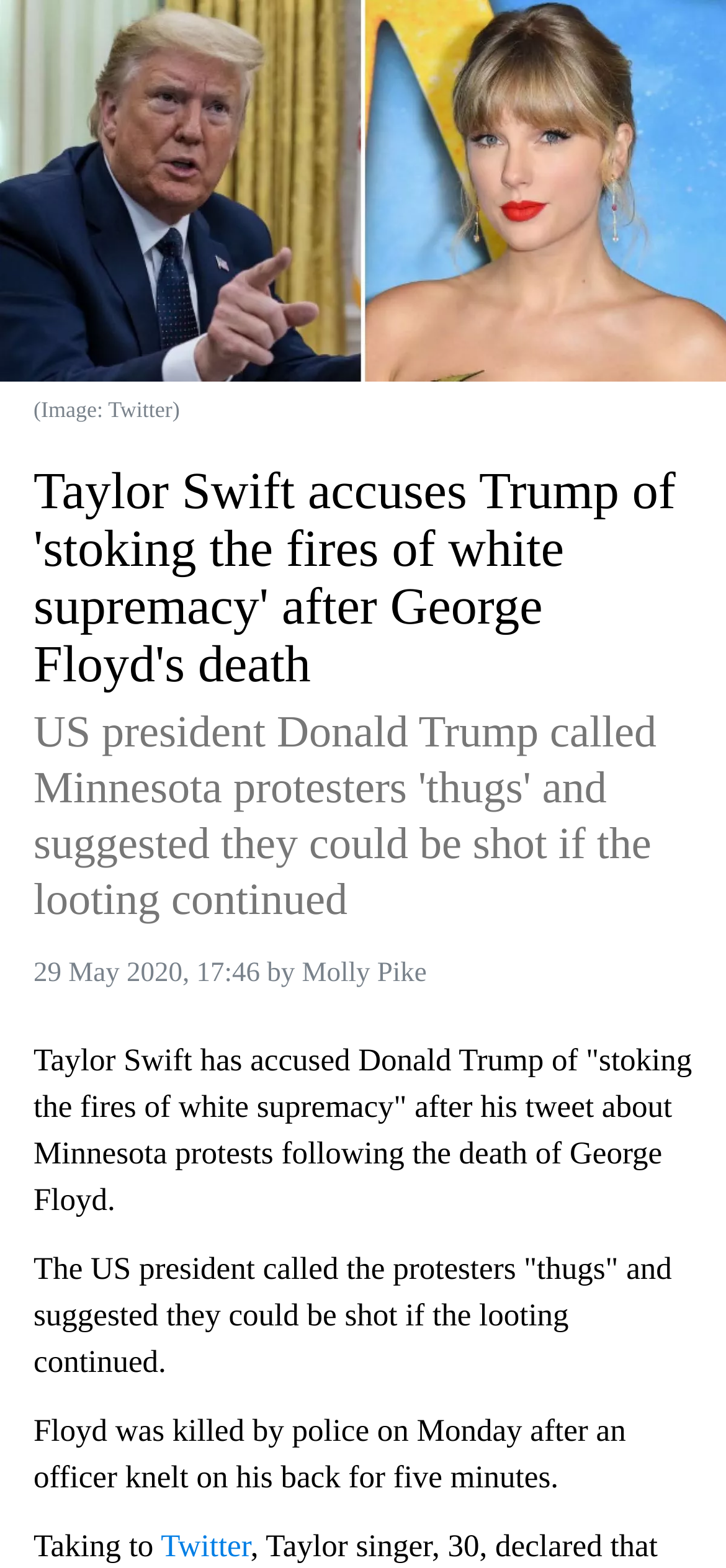What social media platform did Taylor Swift use to make the accusation?
Look at the image and respond with a single word or a short phrase.

Twitter